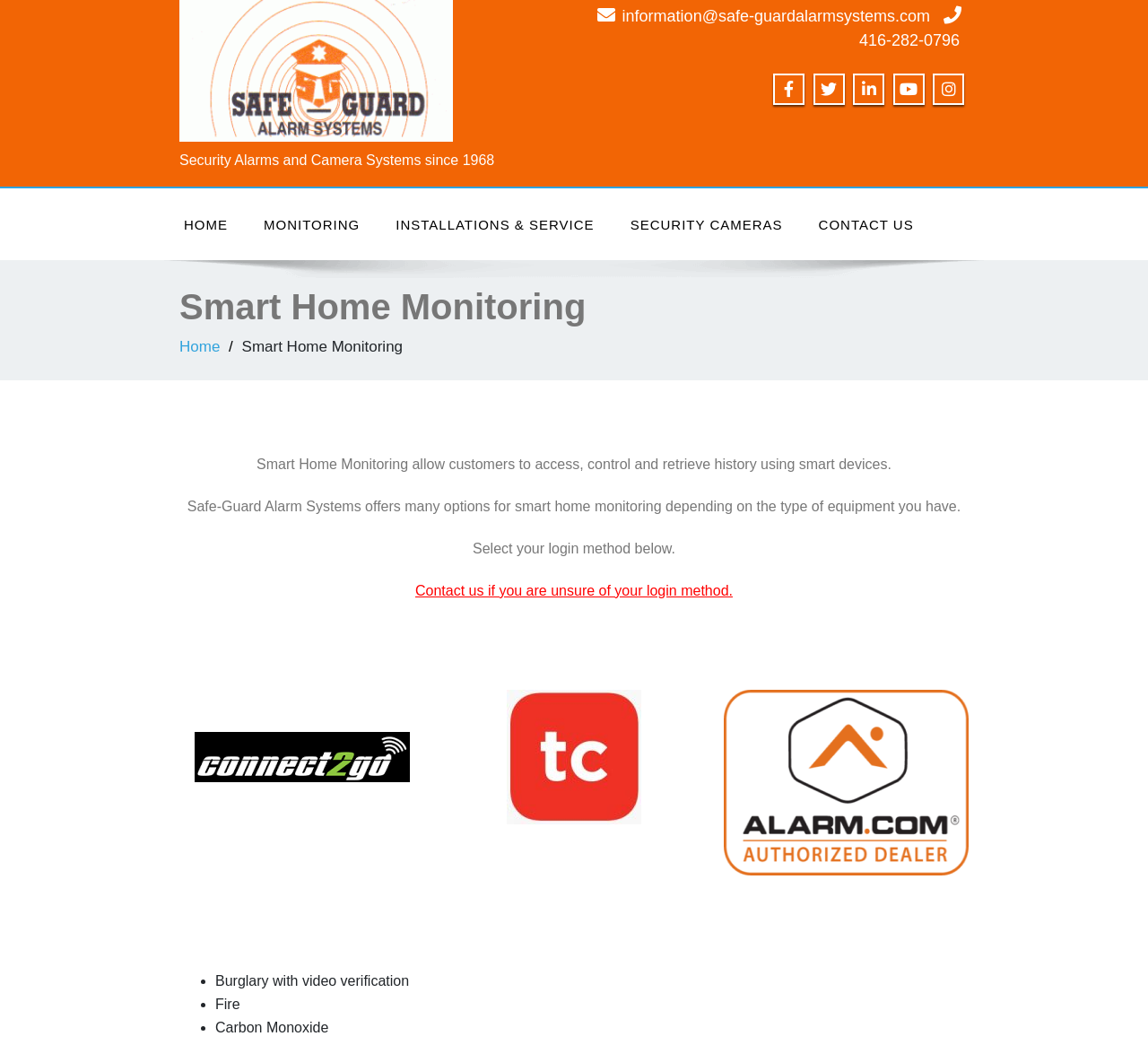Provide the bounding box coordinates of the area you need to click to execute the following instruction: "Click the 'HOME' link".

[0.145, 0.197, 0.214, 0.234]